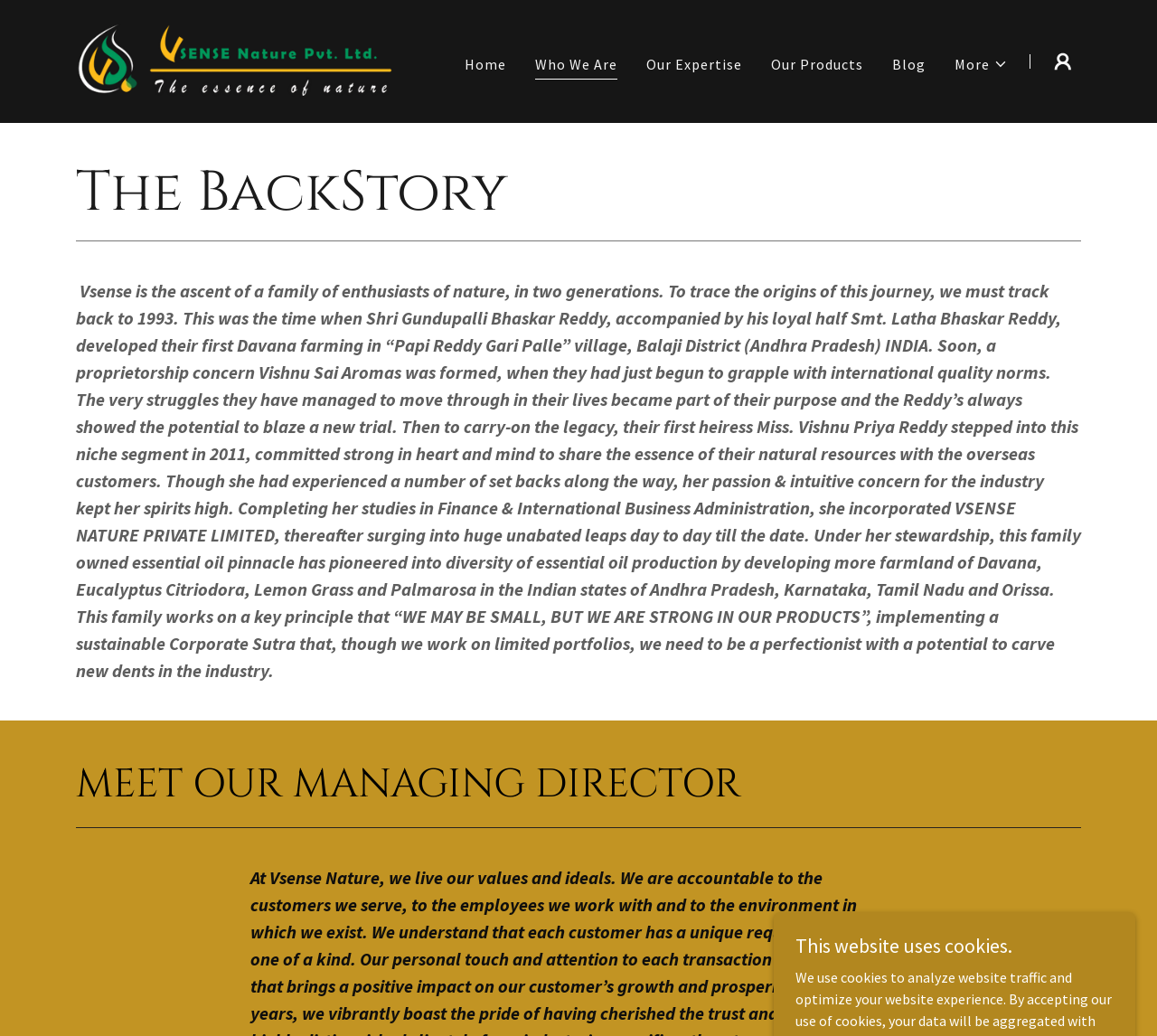How many Indian states are mentioned for essential oil production?
Give a detailed explanation using the information visible in the image.

The text mentions that under the stewardship of Miss. Vishnu Priya Reddy, the company has pioneered into diversity of essential oil production by developing more farmland of Davana, Eucalyptus Citriodora, Lemon Grass and Palmarosa in the Indian states of Andhra Pradesh, Karnataka, Tamil Nadu and Orissa, which are 4 states.